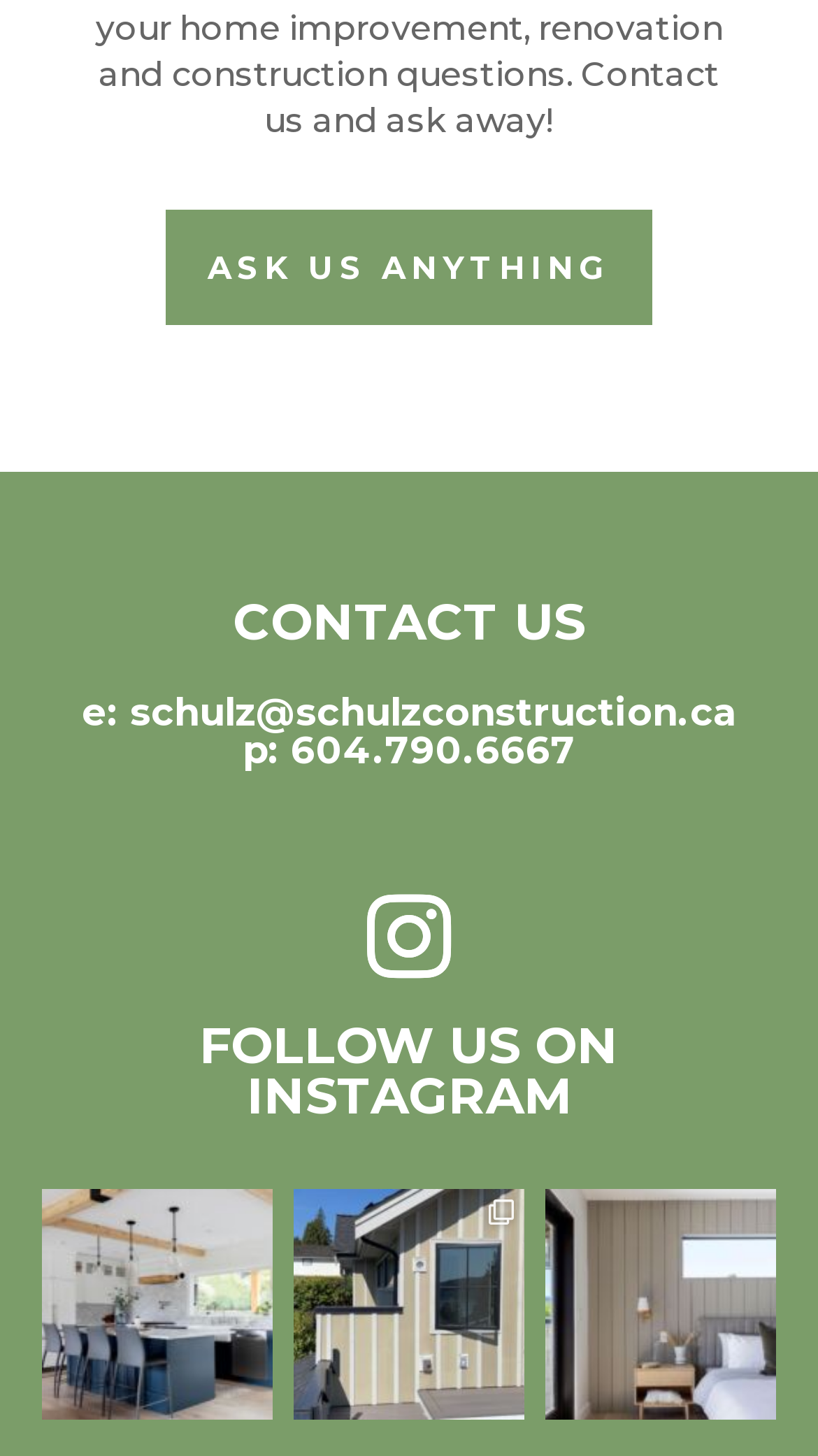What social media platform is the company promoting?
Look at the image and respond to the question as thoroughly as possible.

The company is promoting its Instagram account, as indicated by the 'FOLLOW US ON INSTAGRAM' heading element and the Instagram-related links and images that follow.